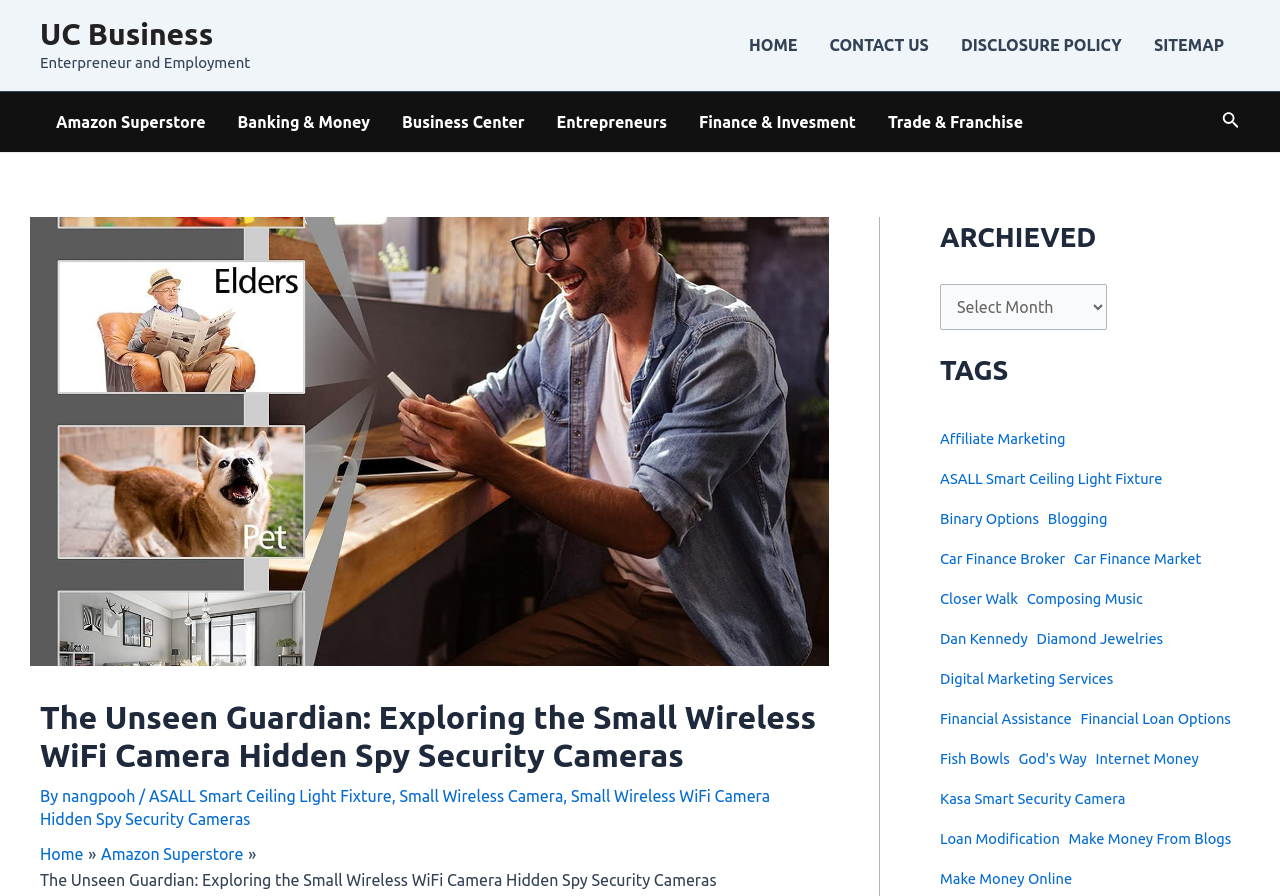Can you show the bounding box coordinates of the region to click on to complete the task described in the instruction: "Read the article 'The Unseen Guardian: Exploring the Small Wireless WiFi Camera Hidden Spy Security Cameras'"?

[0.023, 0.242, 0.648, 0.743]